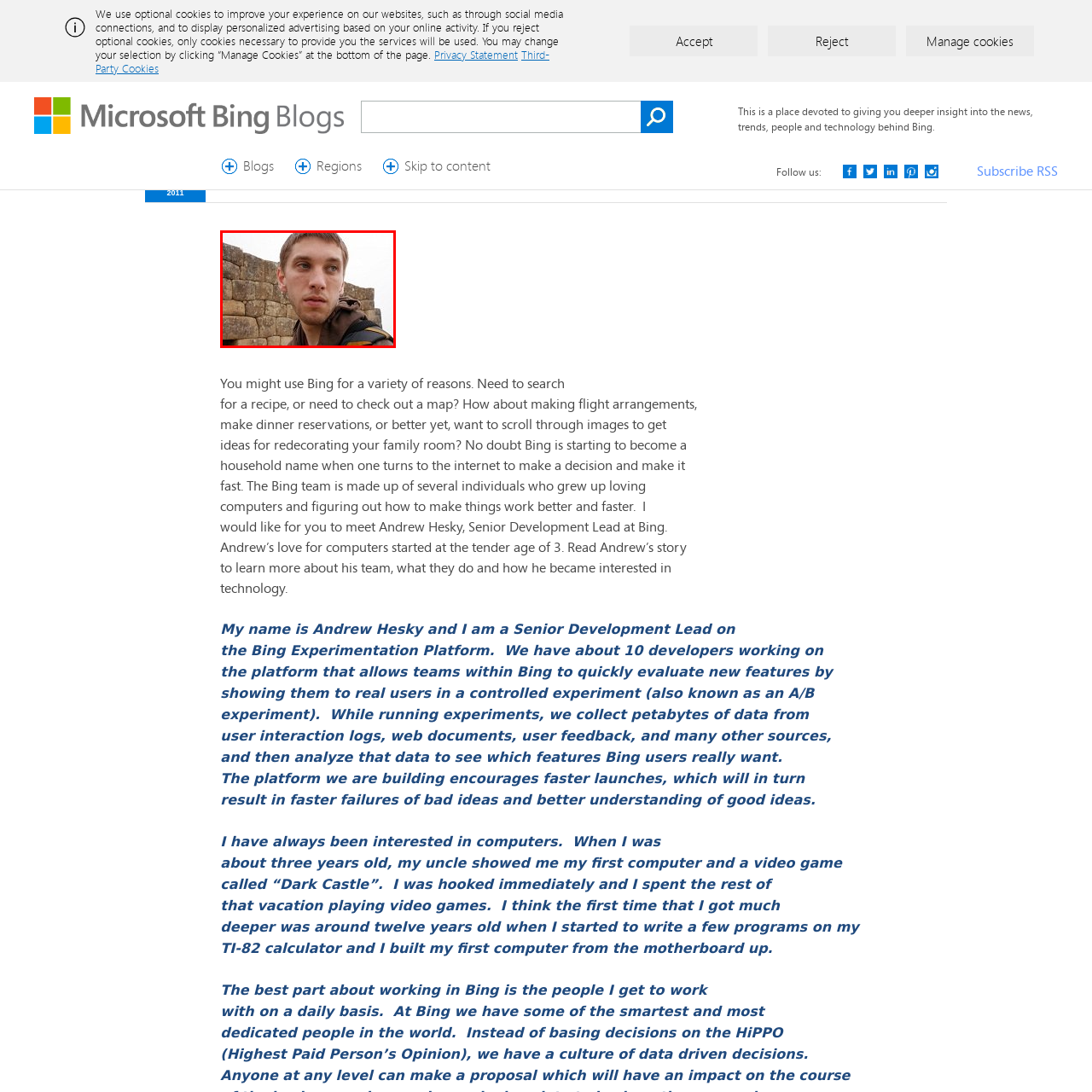Generate a comprehensive caption for the image section marked by the red box.

The image features a young man with a thoughtful expression, standing in front of a weathered stone wall. He has short, light brown hair and is dressed casually, suggesting a relaxed atmosphere. The background shows ancient stone structures that hint at a historical or archaeological site. This context aligns with the theme of exploration and discovery, reflecting the individual's possible interests in technology and innovation. The image connects to a narrative about Andrew Hesky, a Senior Development Lead at Bing, who shares a passion for computers and technology, showcasing how personal experiences and early curiosity shape professional journeys in the tech industry.